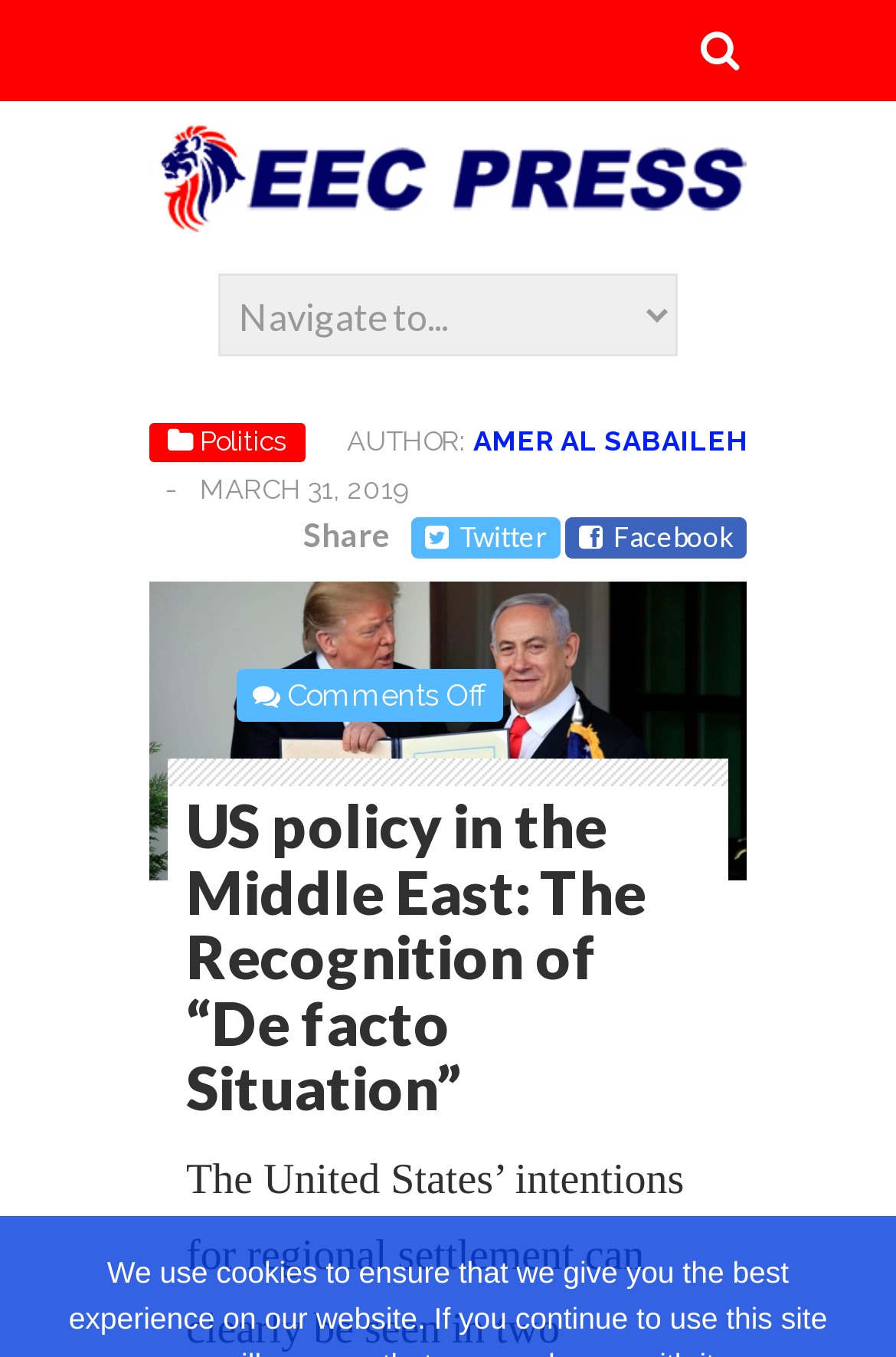Please answer the following question using a single word or phrase: 
What is the author of this article?

AMER AL SABAILEH